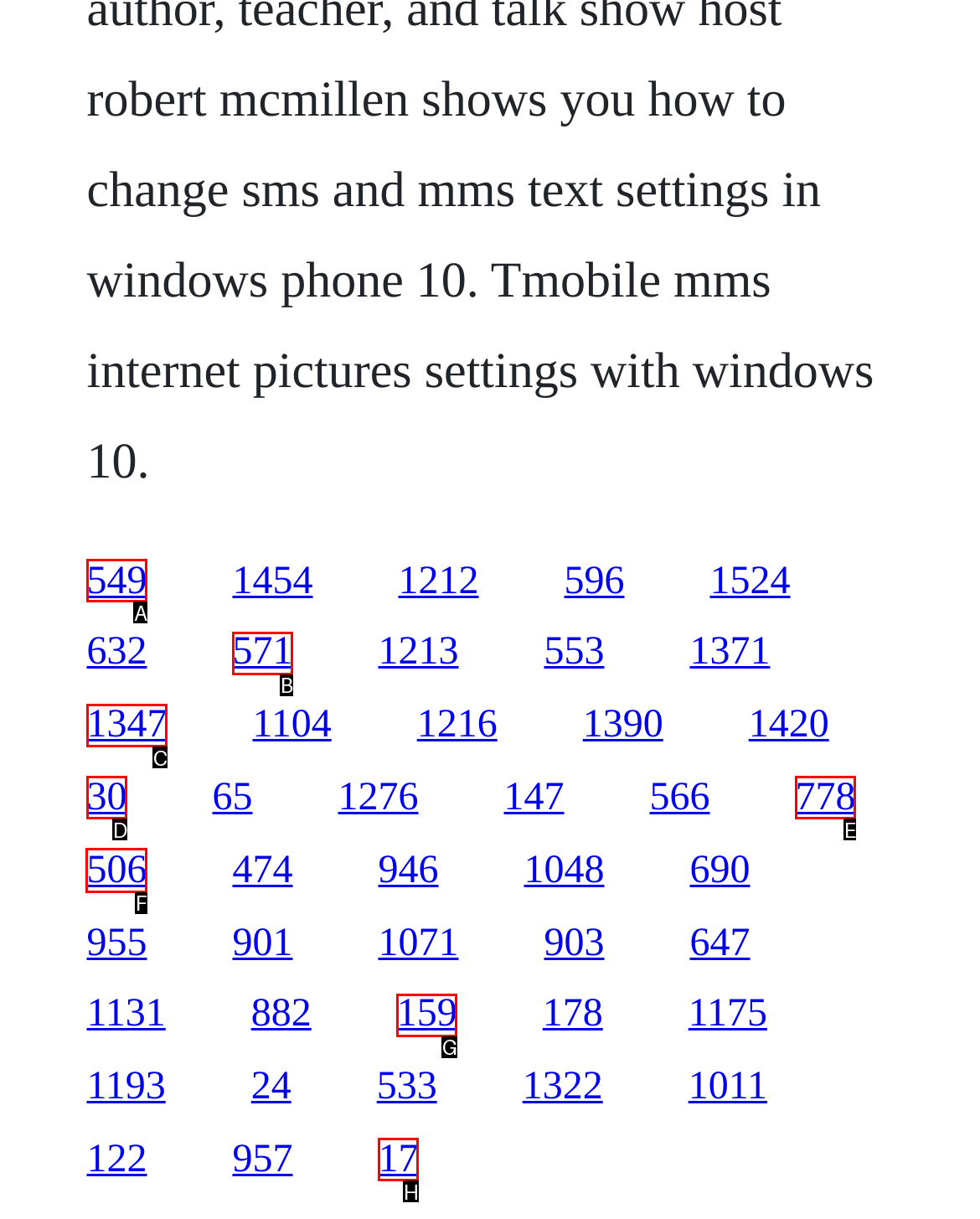Provide the letter of the HTML element that you need to click on to perform the task: follow the link at the bottom left.
Answer with the letter corresponding to the correct option.

F